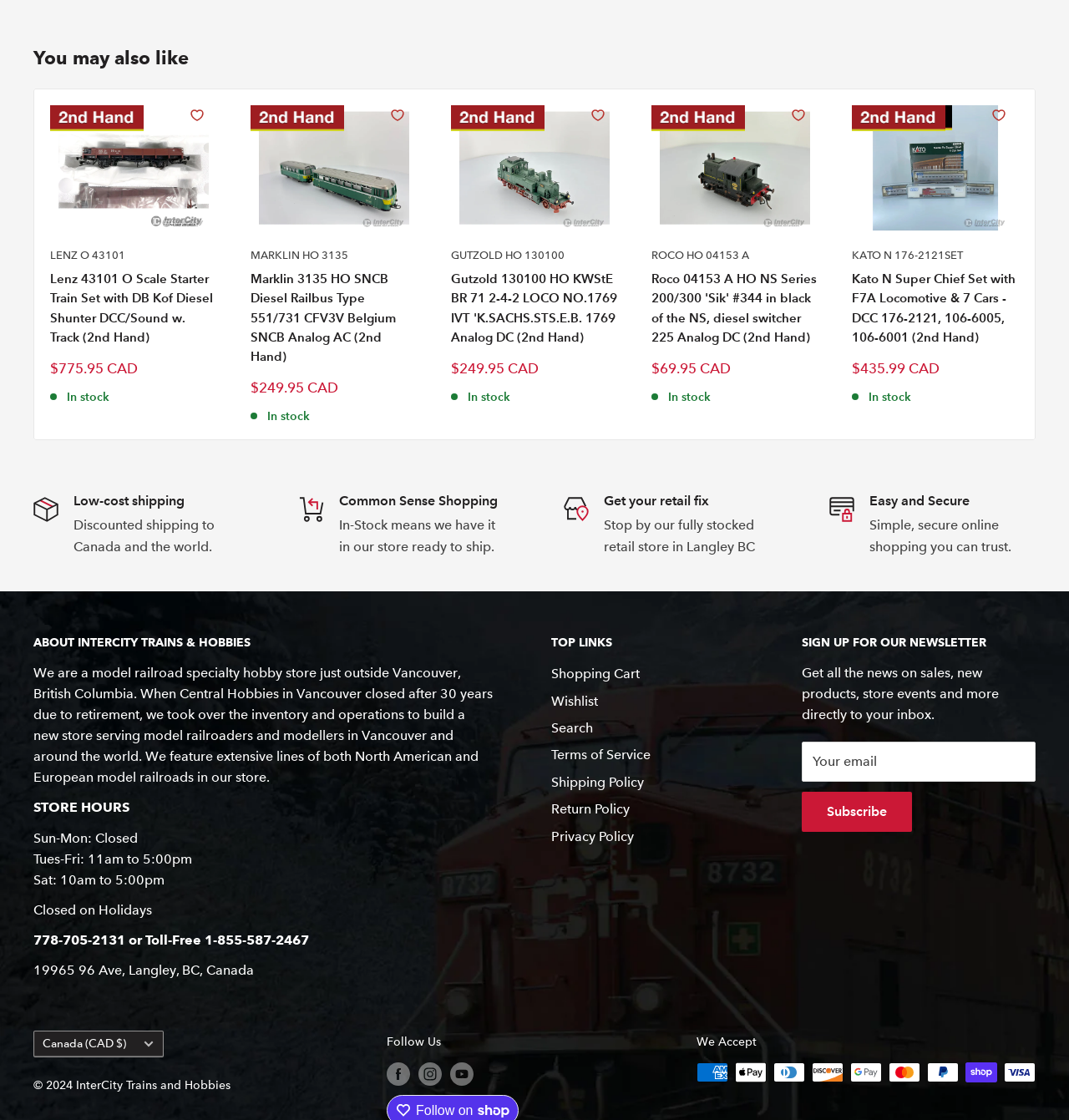What is the location of the store?
Give a single word or phrase as your answer by examining the image.

Langley, BC, Canada